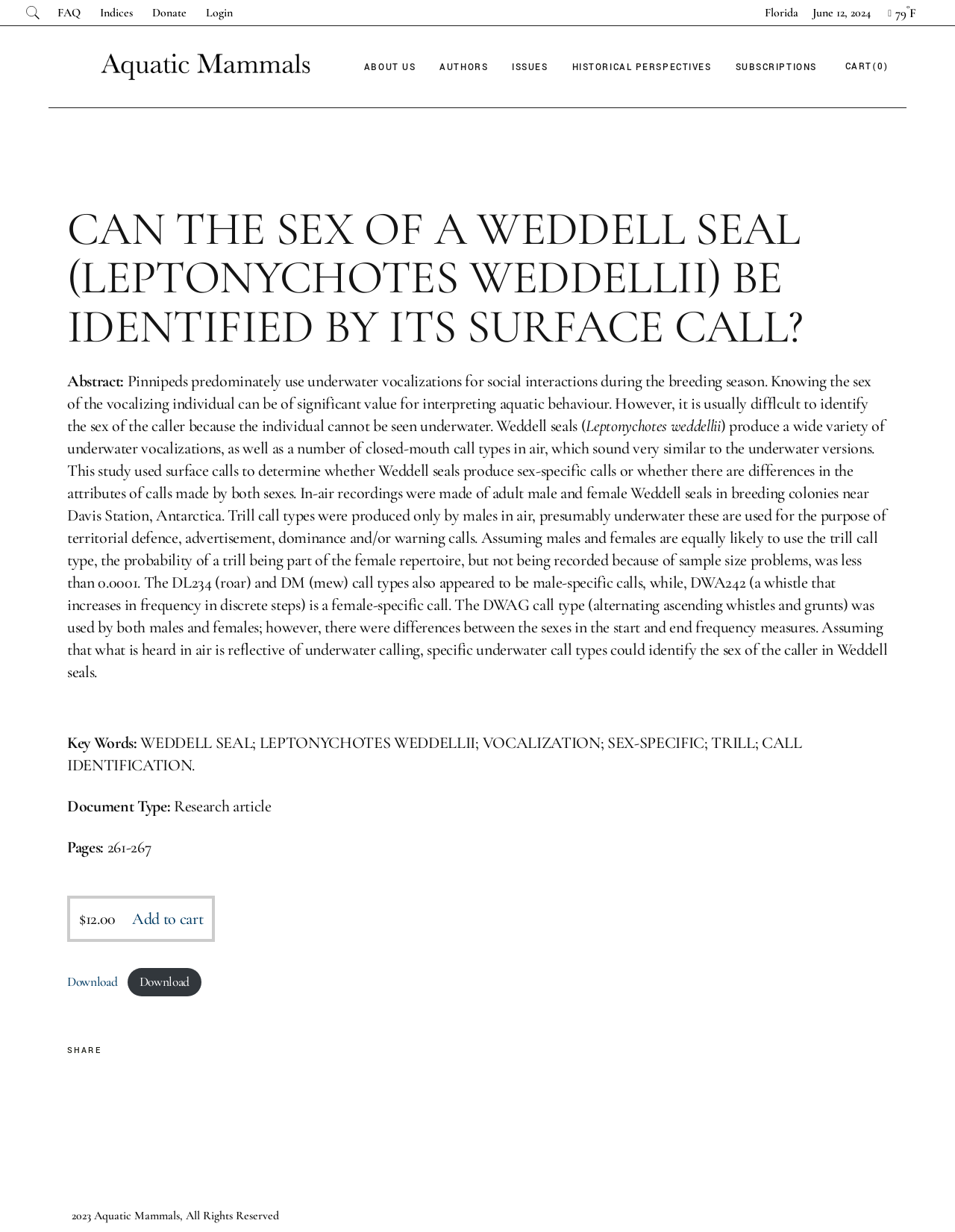Please determine the bounding box of the UI element that matches this description: AMMPA. The coordinates should be given as (top-left x, top-left y, bottom-right x, bottom-right y), with all values between 0 and 1.

[0.38, 0.247, 0.559, 0.264]